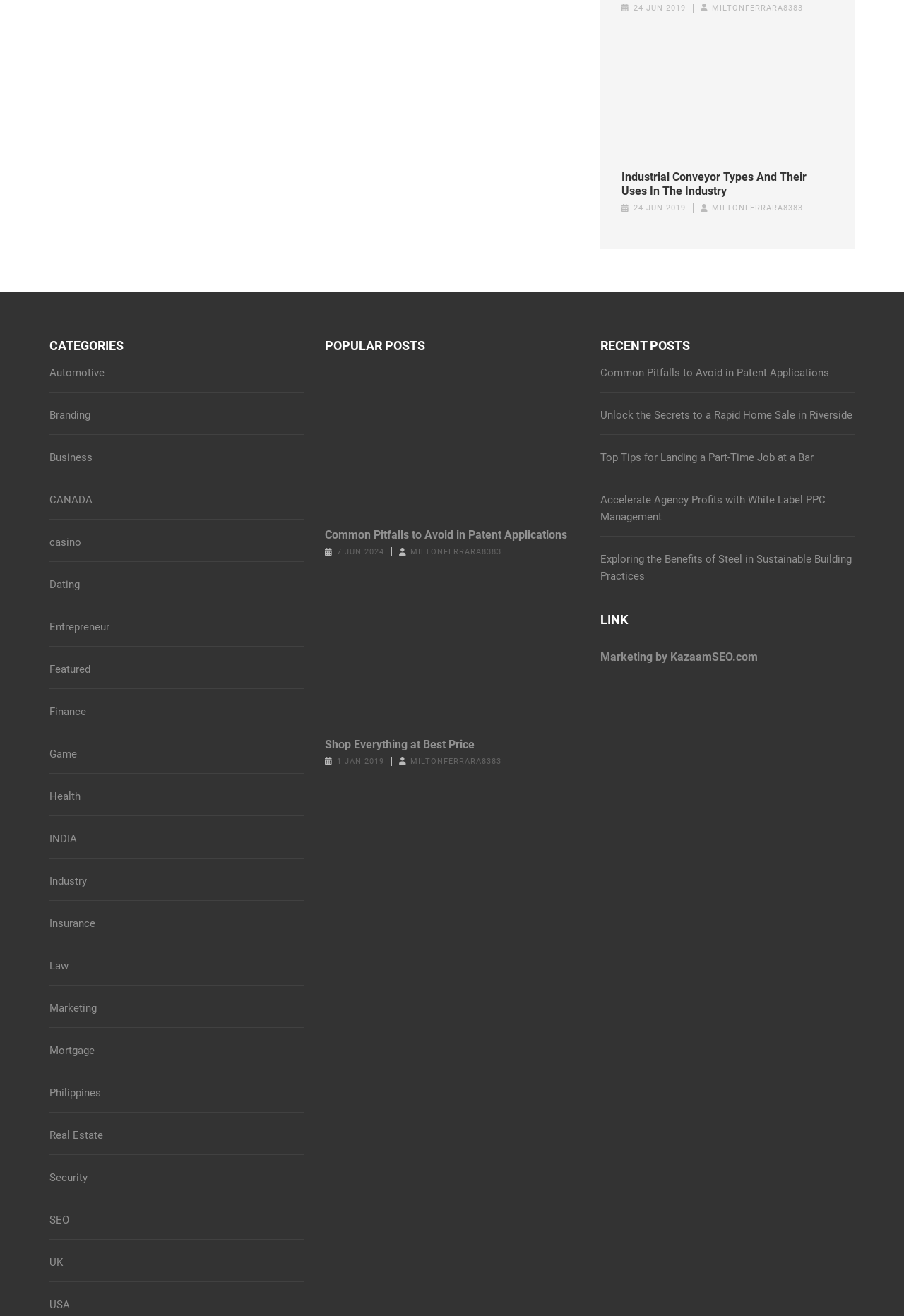Please find the bounding box coordinates for the clickable element needed to perform this instruction: "Click on the 'Industrial Conveyor Types And Their Uses In The Industry' link".

[0.688, 0.129, 0.922, 0.151]